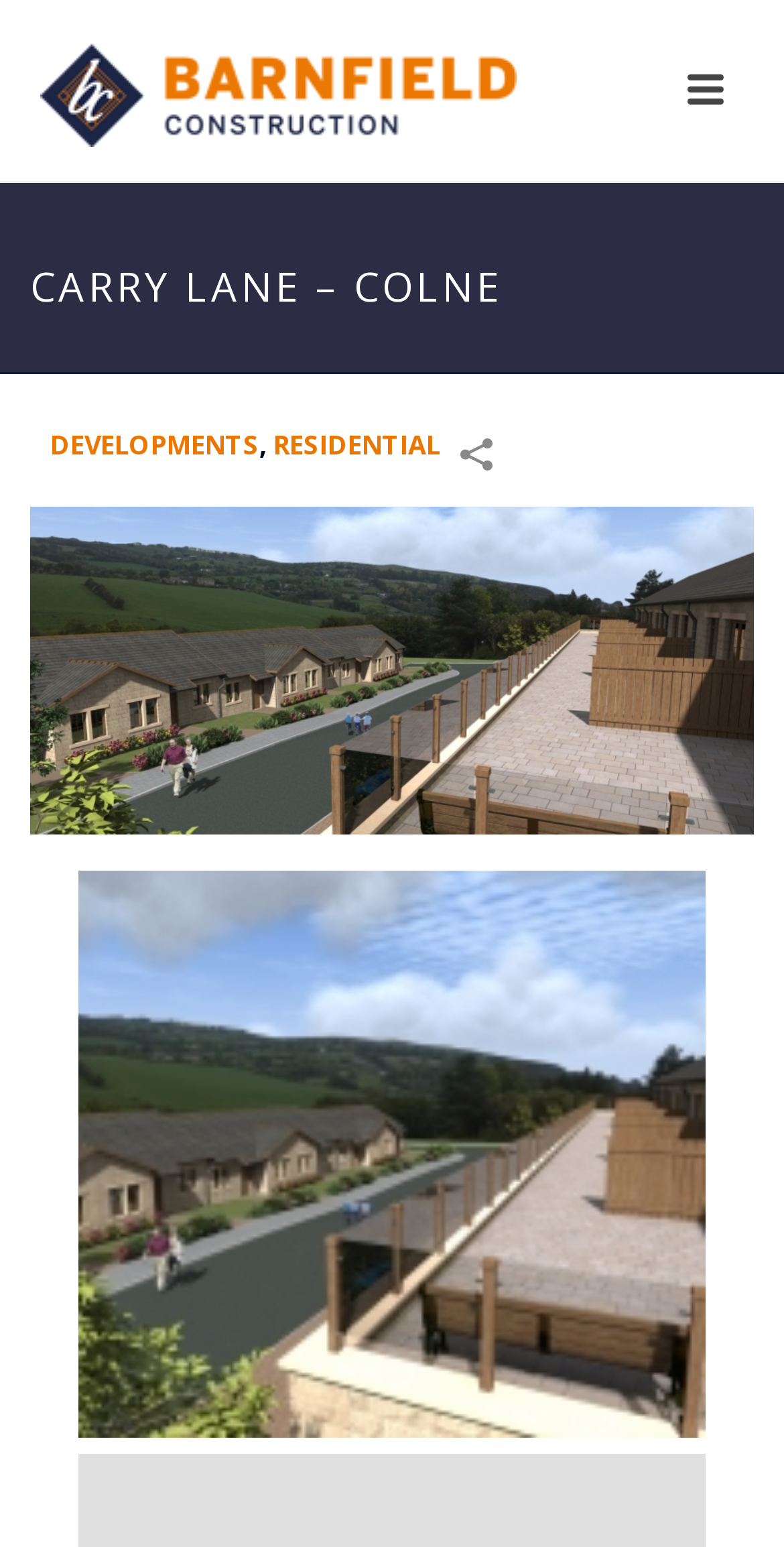Determine the title of the webpage and give its text content.

CARRY LANE – COLNE